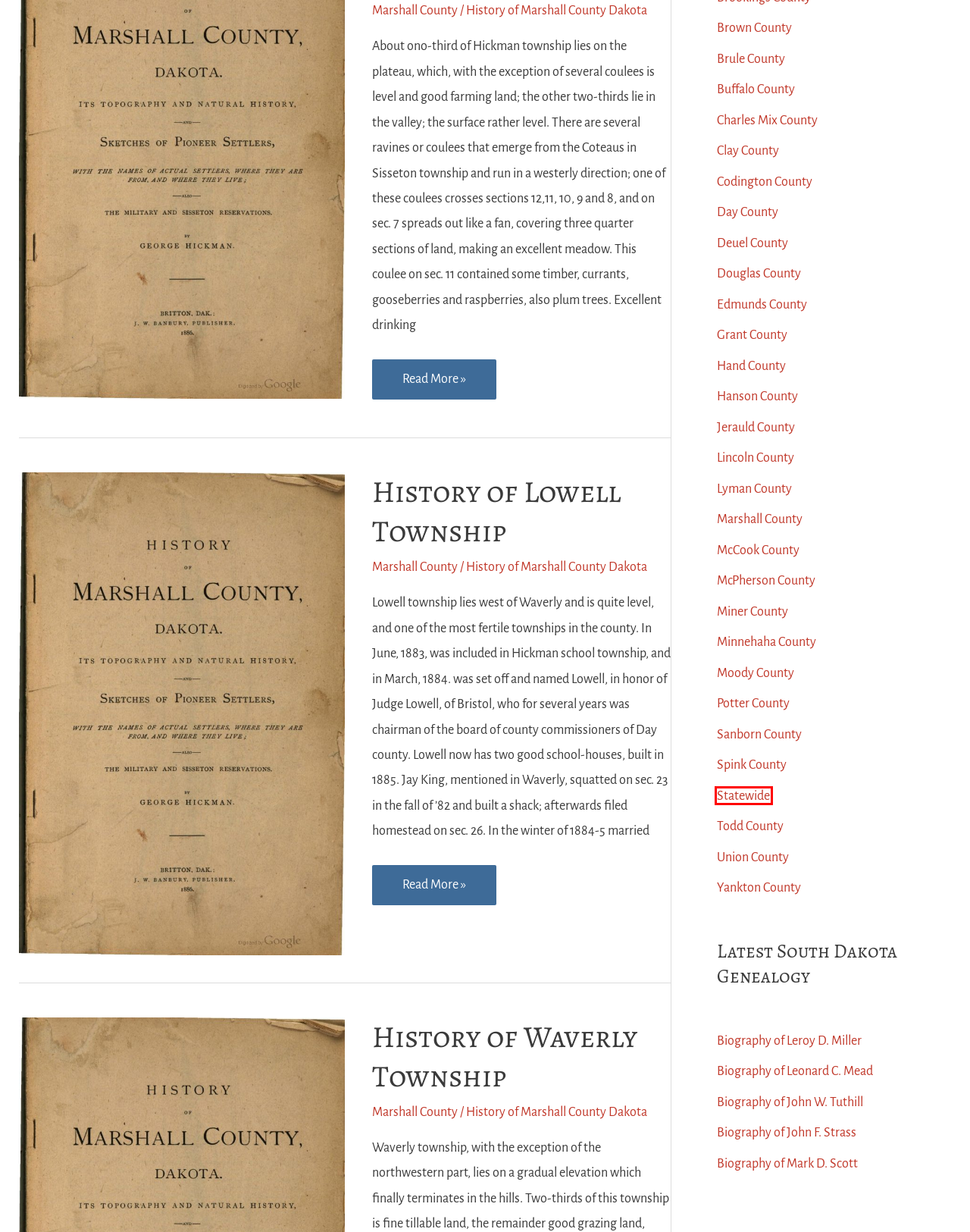You are presented with a screenshot of a webpage containing a red bounding box around an element. Determine which webpage description best describes the new webpage after clicking on the highlighted element. Here are the candidates:
A. McCook County - South Dakota Genealogy
B. Hanson County - South Dakota Genealogy
C. Deuel County - South Dakota Genealogy
D. Edmunds County - South Dakota Genealogy
E. History of Marshall County Dakota - South Dakota Genealogy
F. Moody County - South Dakota Genealogy
G. Statewide - South Dakota Genealogy
H. Brule County - South Dakota Genealogy

G